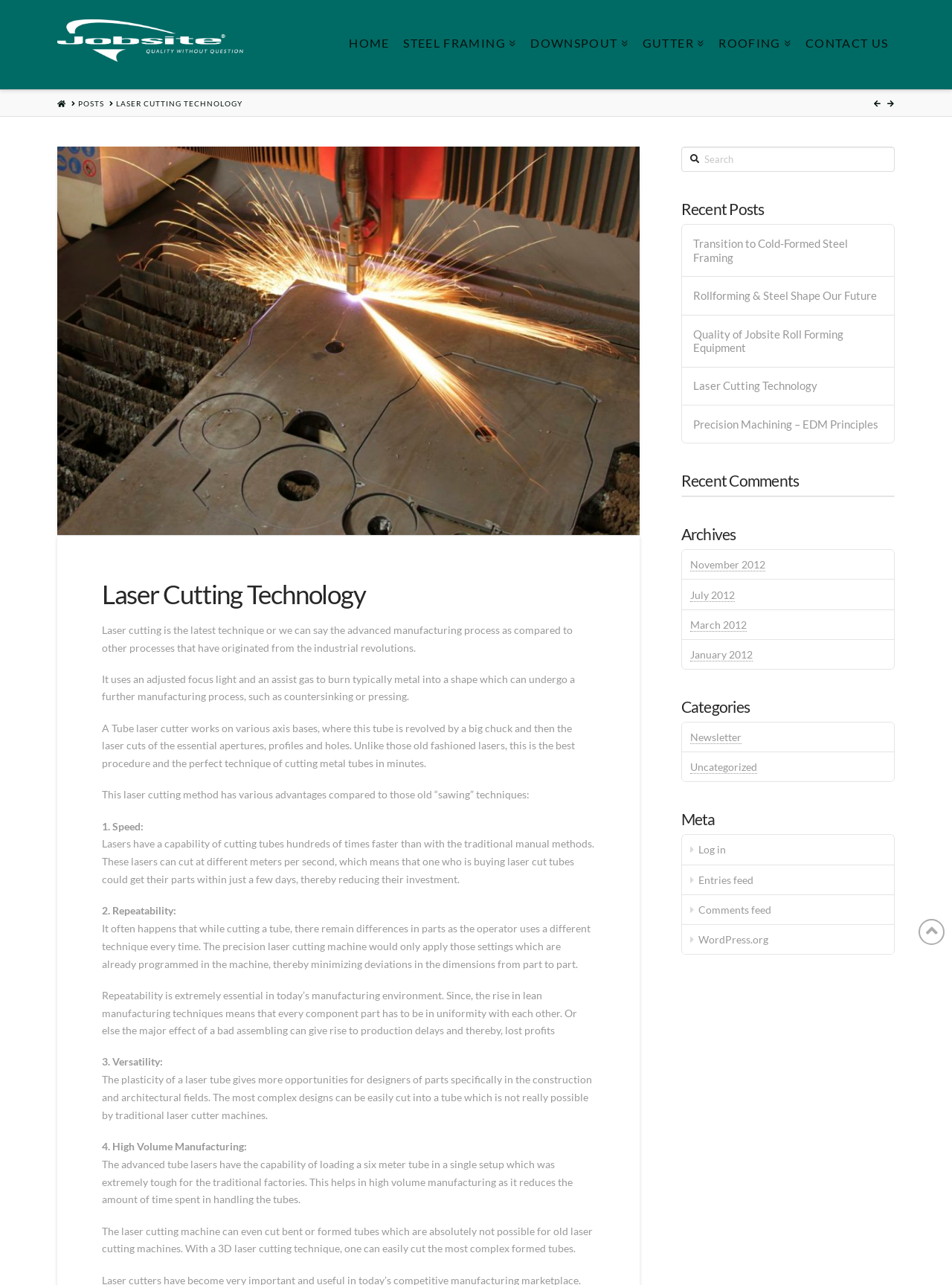Please find the bounding box coordinates for the clickable element needed to perform this instruction: "Log in to the website".

[0.716, 0.65, 0.939, 0.673]